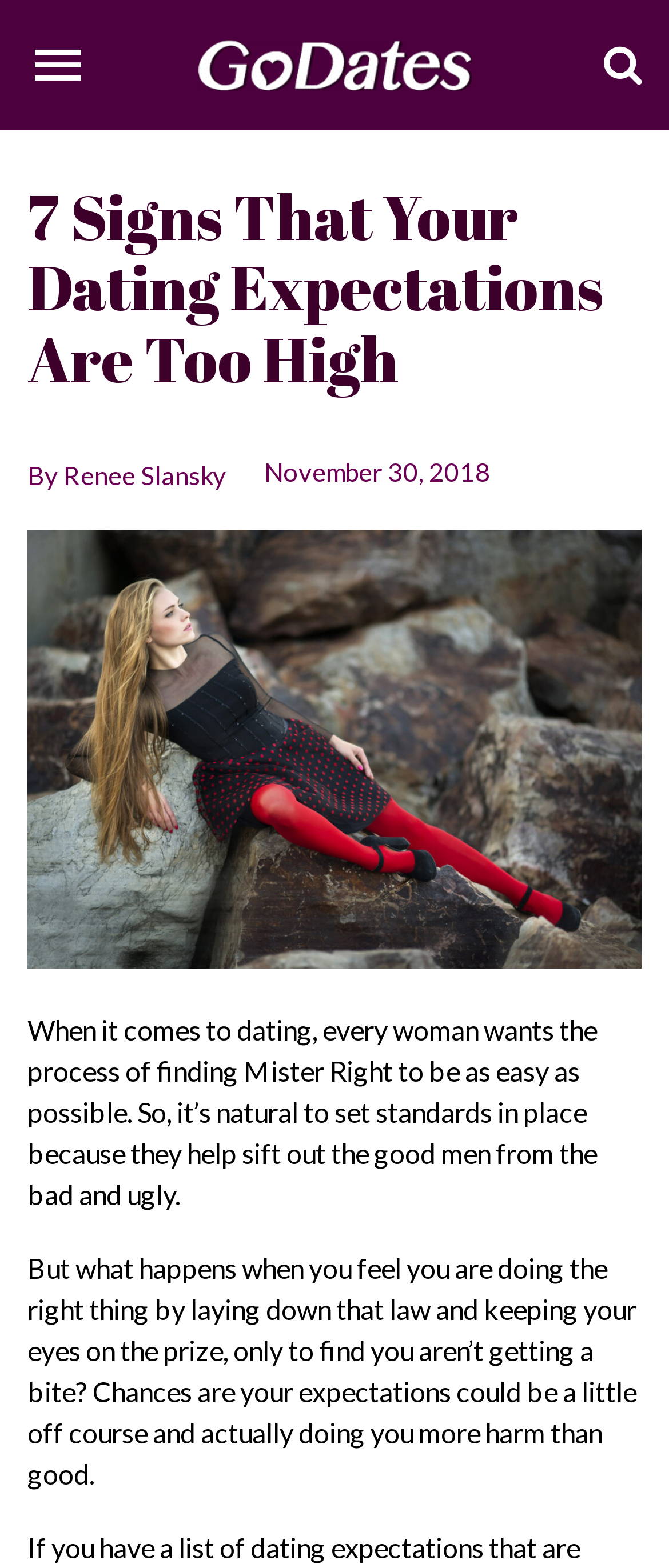What is the topic of the article?
Answer the question with a detailed explanation, including all necessary information.

I determined the topic of the article by reading the main heading '7 Signs That Your Dating Expectations Are Too High' and the static text below the image which talks about setting standards in dating.